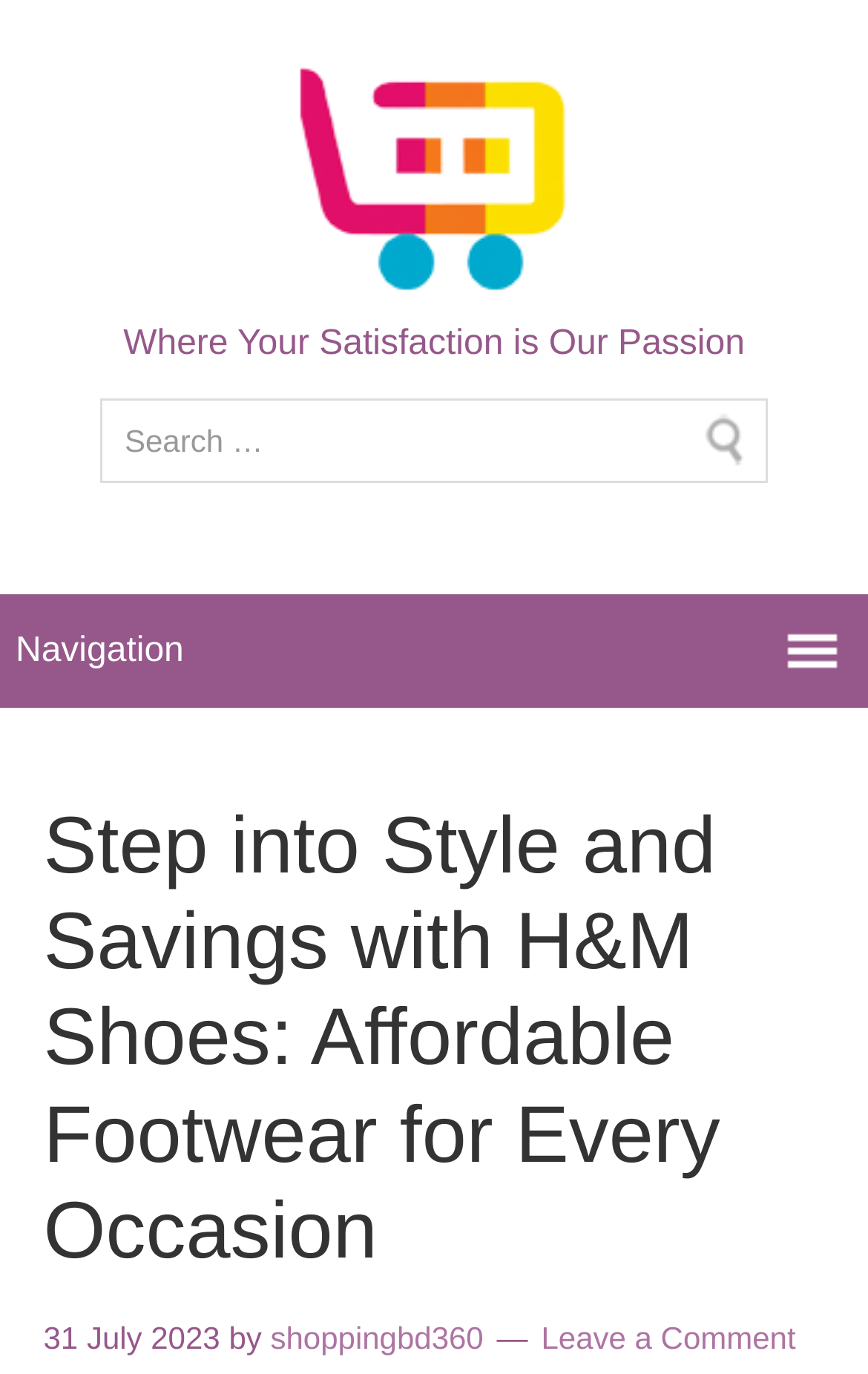Identify the webpage's primary heading and generate its text.

Step into Style and Savings with H&M Shoes: Affordable Footwear for Every Occasion